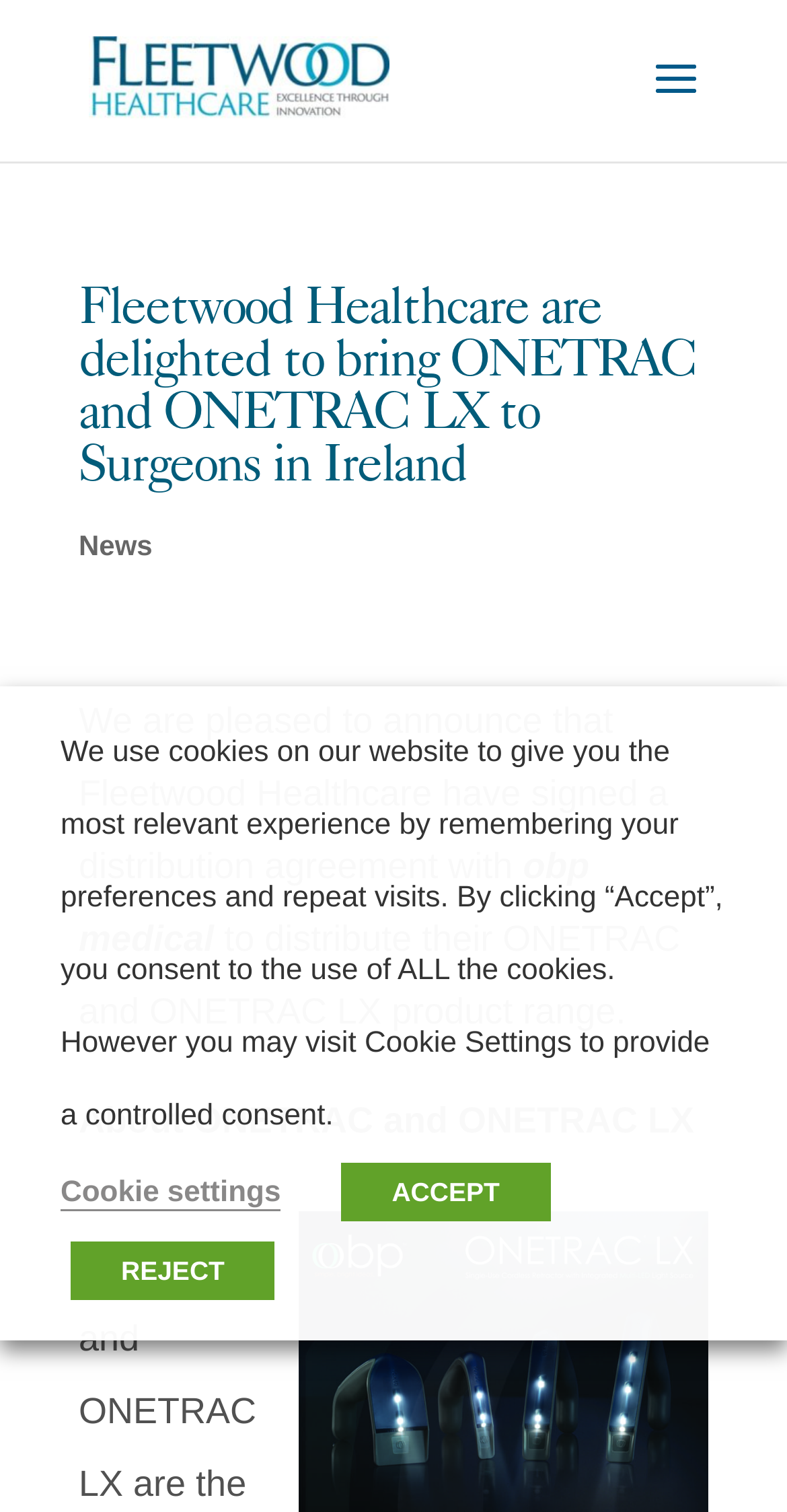Provide the bounding box coordinates for the specified HTML element described in this description: "alt="Fleetwood Healthcare"". The coordinates should be four float numbers ranging from 0 to 1, in the format [left, top, right, bottom].

[0.113, 0.037, 0.495, 0.066]